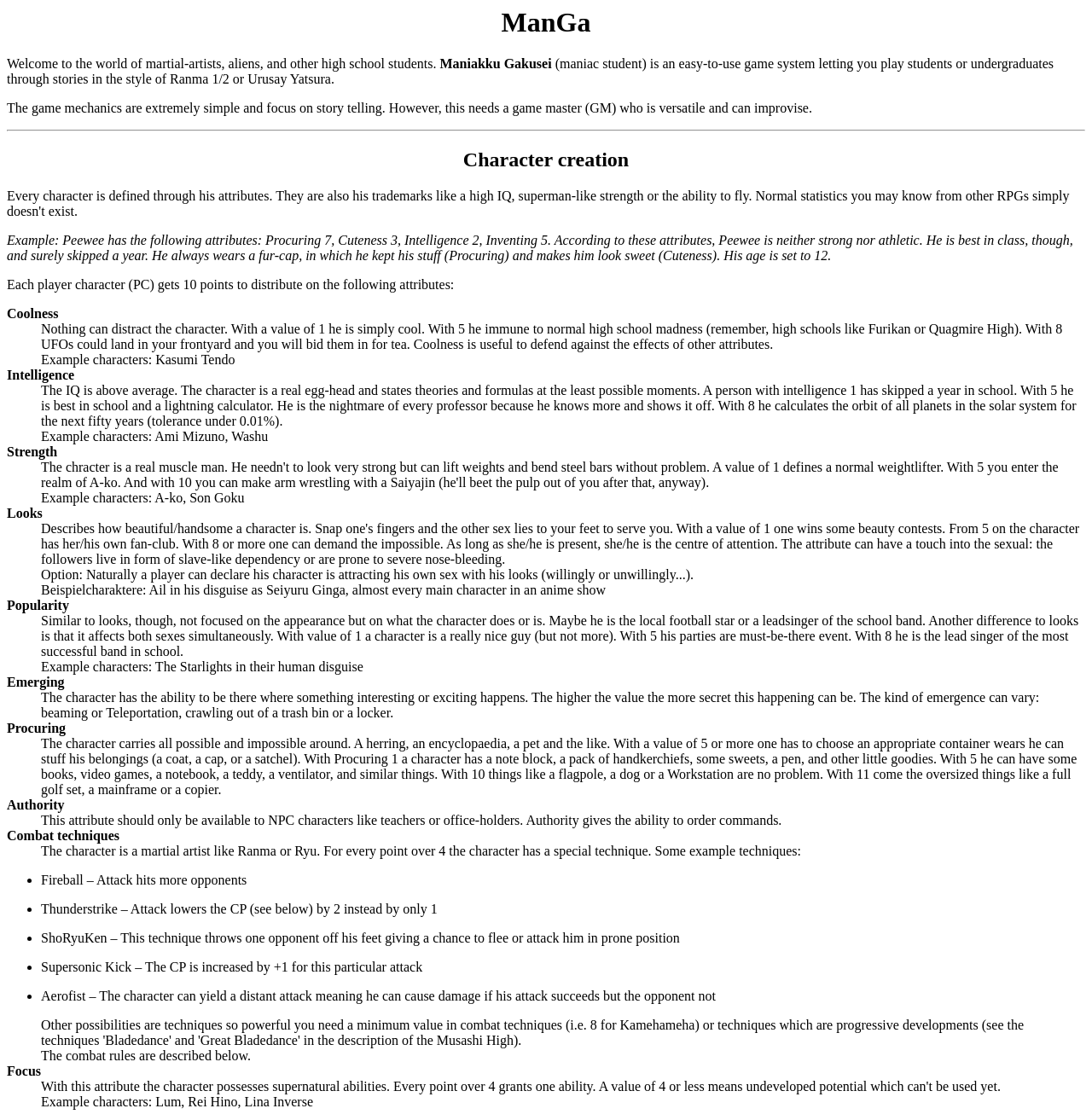How many attributes can a player character have?
Please answer using one word or phrase, based on the screenshot.

10